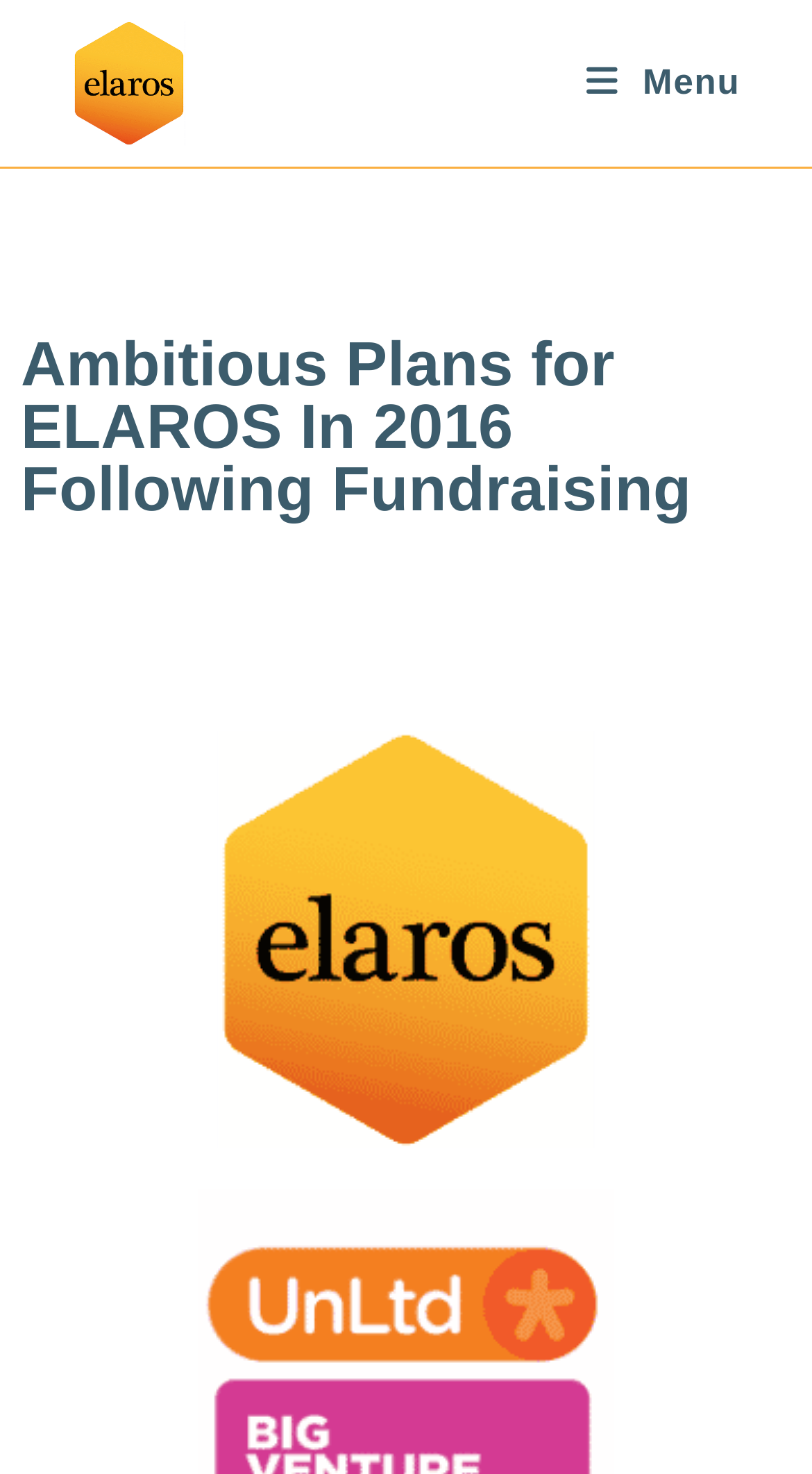Given the element description alt="Elaros logo", identify the bounding box coordinates for the UI element on the webpage screenshot. The format should be (top-left x, top-left y, bottom-right x, bottom-right y), with values between 0 and 1.

[0.088, 0.041, 0.227, 0.069]